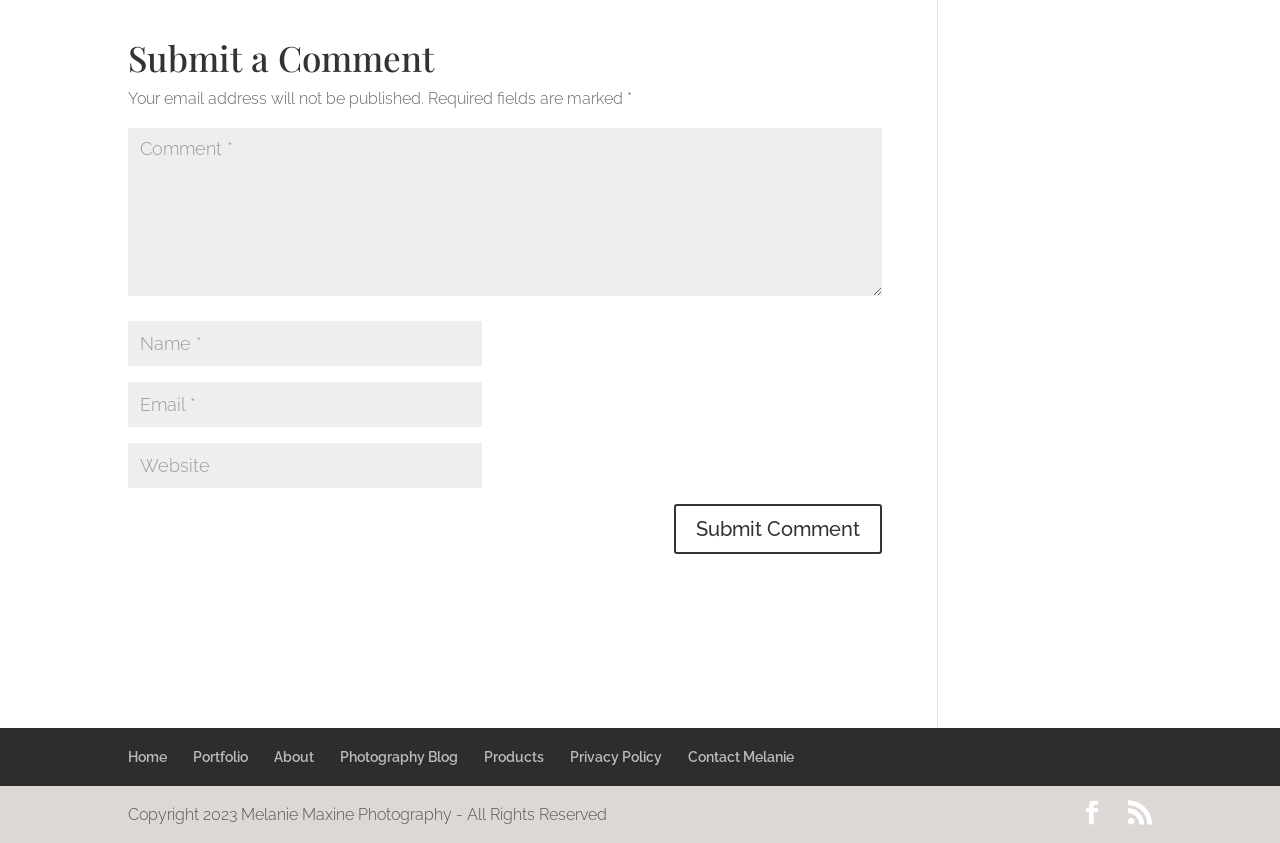Determine the bounding box coordinates of the clickable element to achieve the following action: 'Type your name'. Provide the coordinates as four float values between 0 and 1, formatted as [left, top, right, bottom].

[0.1, 0.38, 0.377, 0.434]